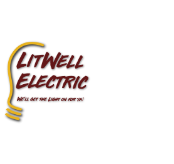Please provide a detailed answer to the question below based on the screenshot: 
What is the tone of the color scheme?

The color scheme of the logo is warm and inviting, reflecting a friendly and approachable business ethos, which is suitable for a service-based industry like electrical contracting.